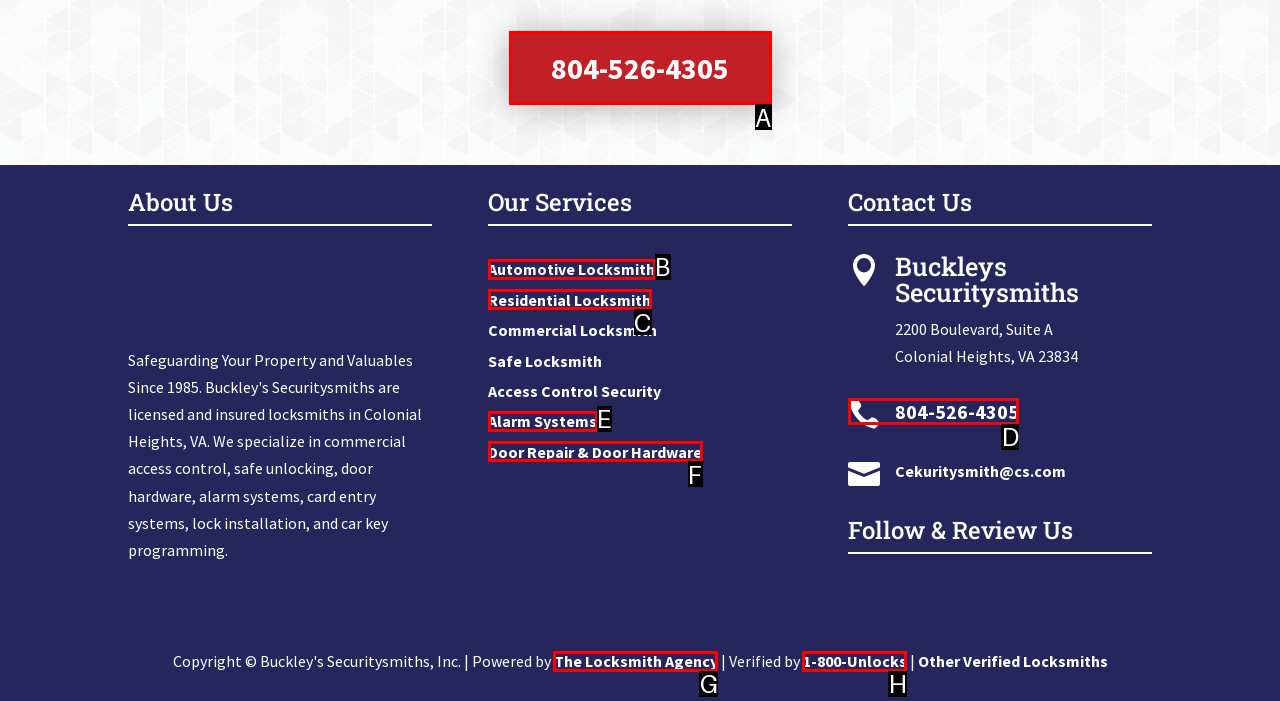Identify the letter of the correct UI element to fulfill the task: Call the phone number 804-526-4305 from the given options in the screenshot.

D